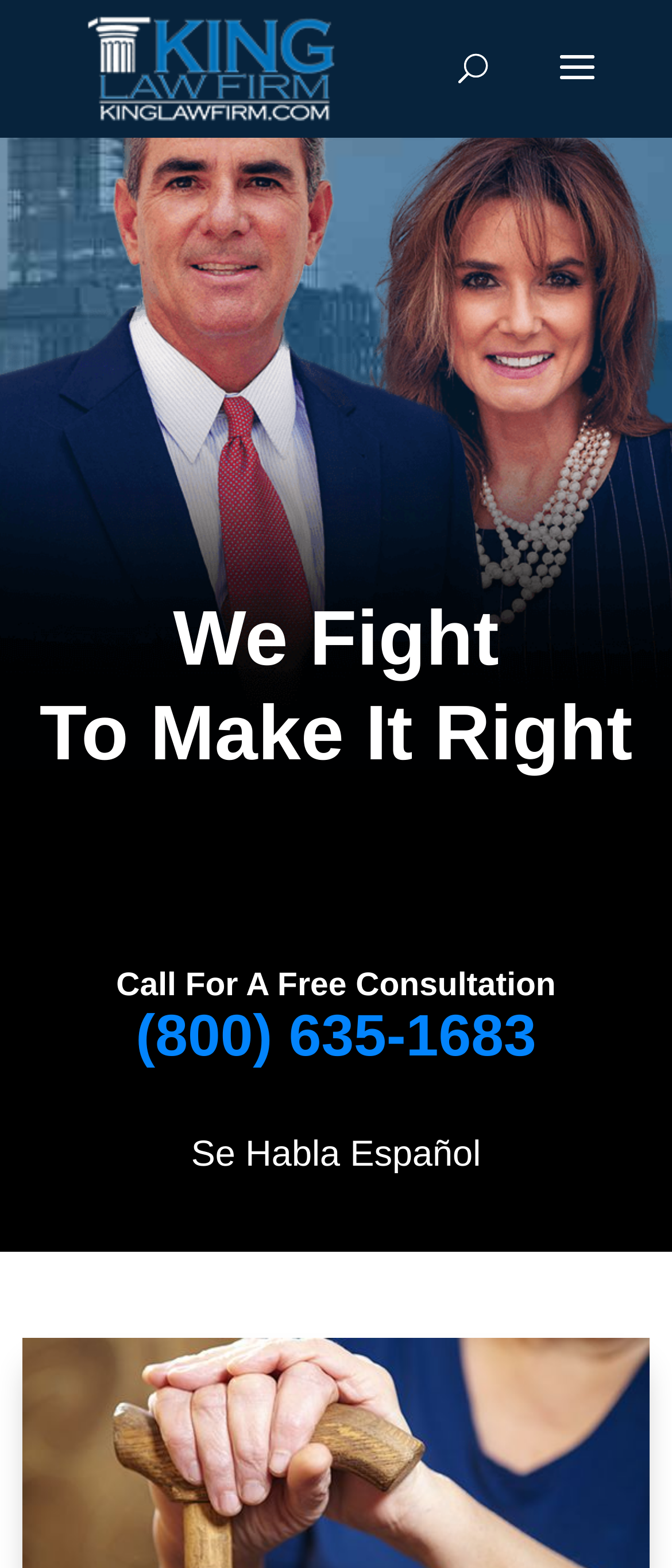Given the description of the UI element: "(800) 635-1683", predict the bounding box coordinates in the form of [left, top, right, bottom], with each value being a float between 0 and 1.

[0.202, 0.64, 0.798, 0.681]